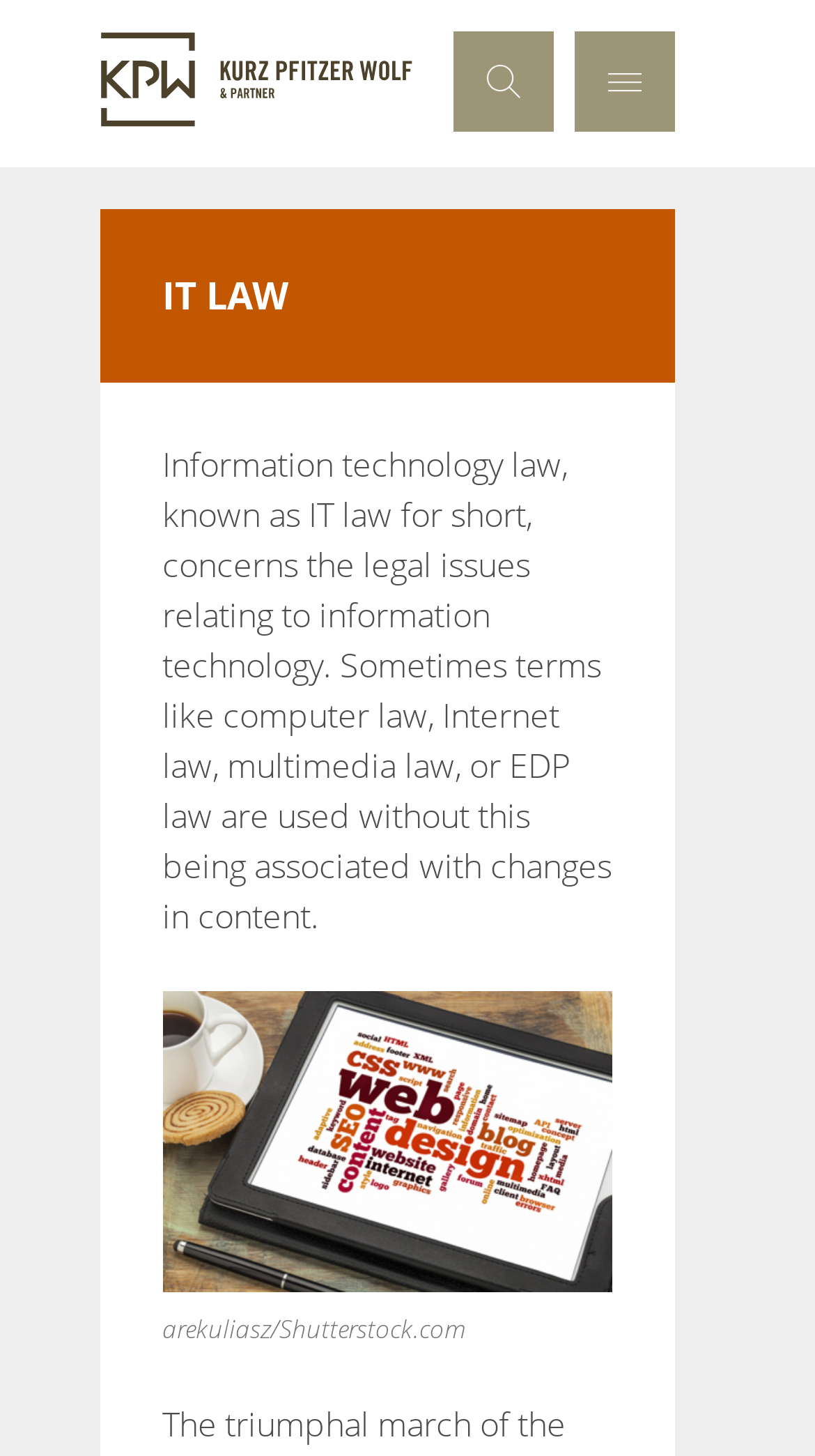What type of content is presented on this webpage?
Using the picture, provide a one-word or short phrase answer.

Informative